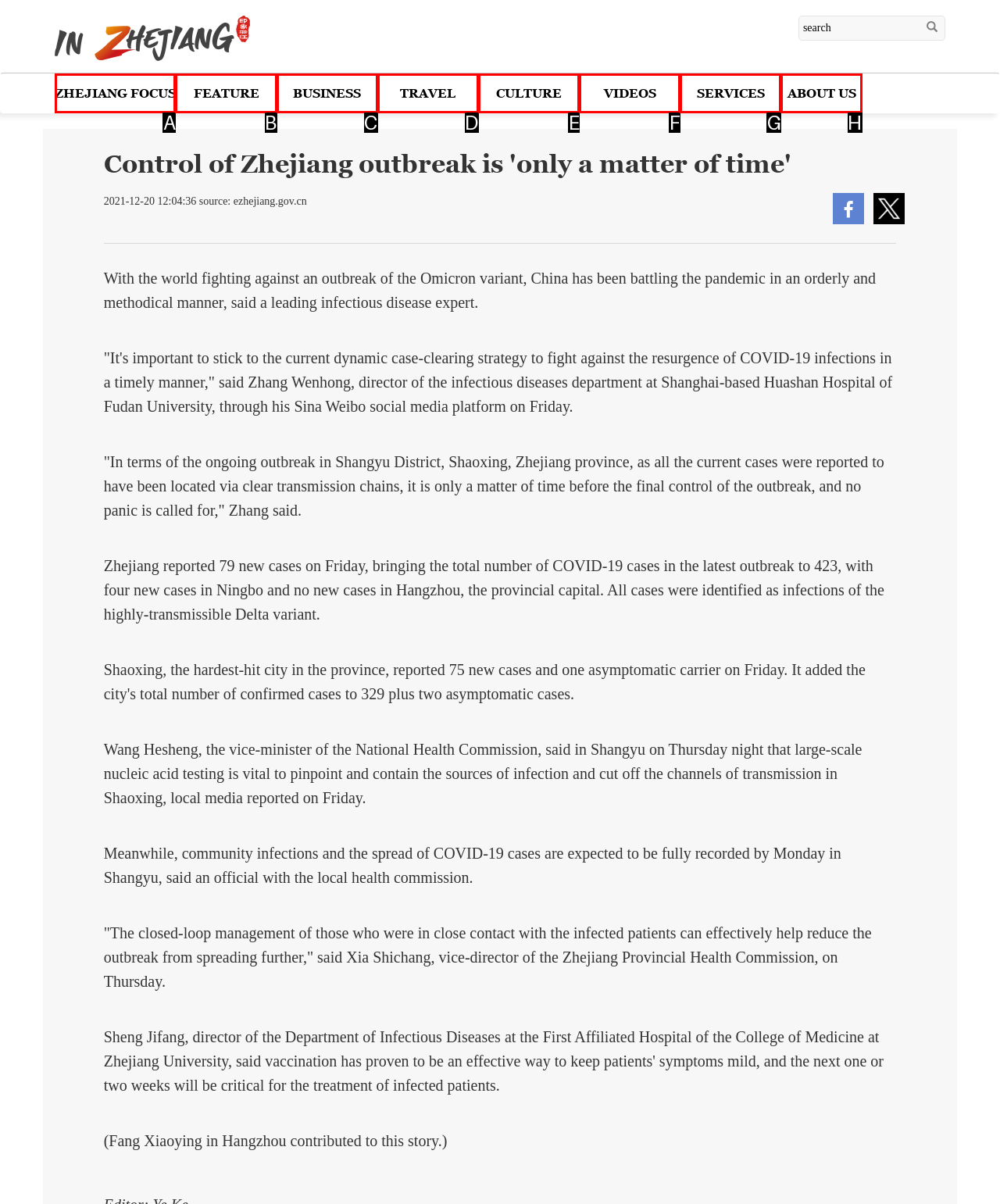Based on the provided element description: ZHEJIANG FOCUS, identify the best matching HTML element. Respond with the corresponding letter from the options shown.

A